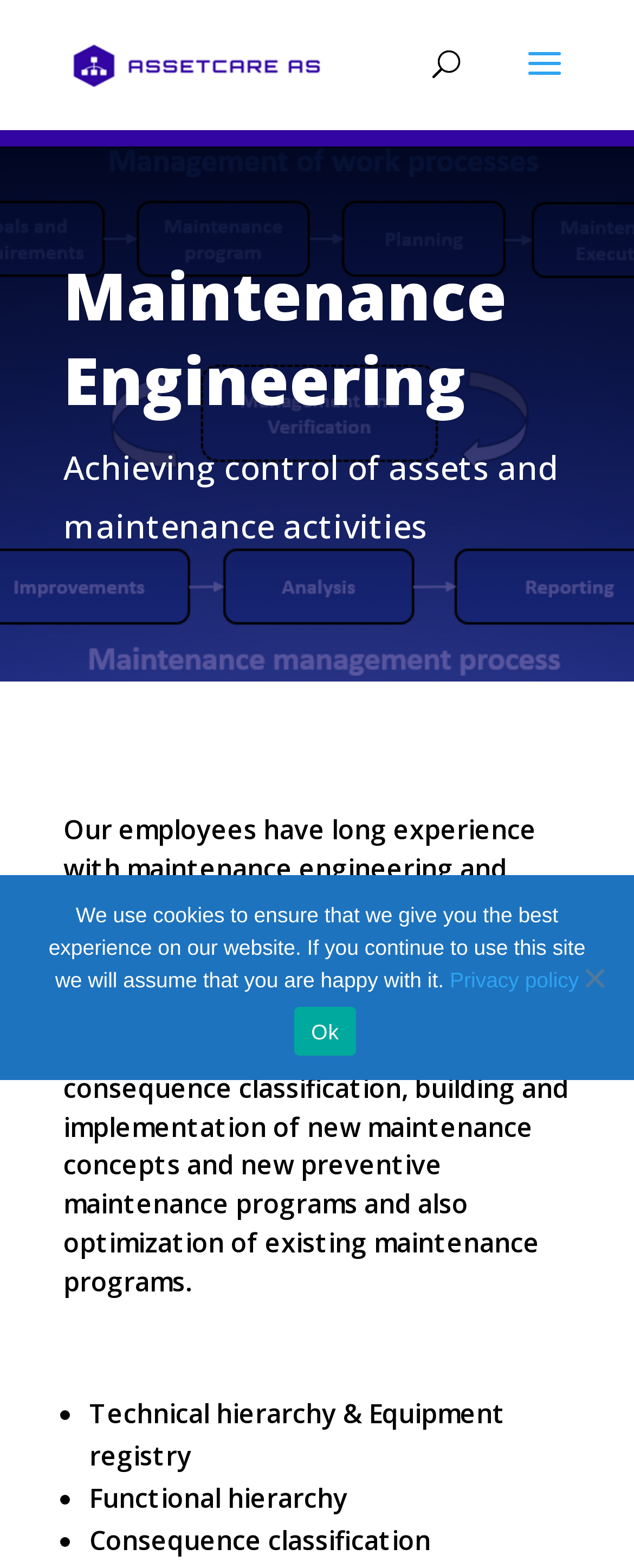Using the provided element description: "Privacy policy", identify the bounding box coordinates. The coordinates should be four floats between 0 and 1 in the order [left, top, right, bottom].

[0.709, 0.617, 0.913, 0.633]